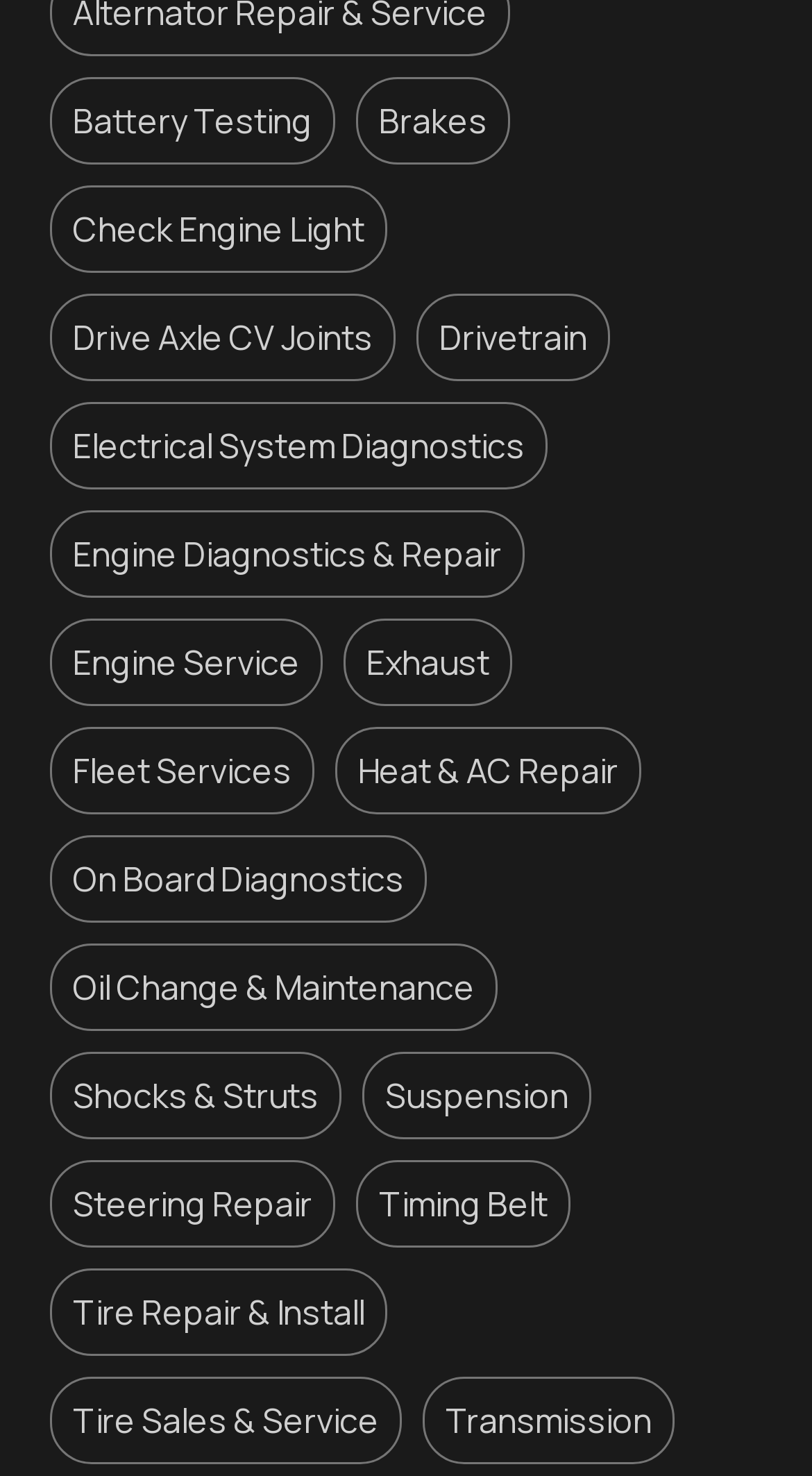Find the bounding box coordinates of the element to click in order to complete the given instruction: "Learn about Engine Diagnostics & Repair."

[0.062, 0.346, 0.646, 0.406]